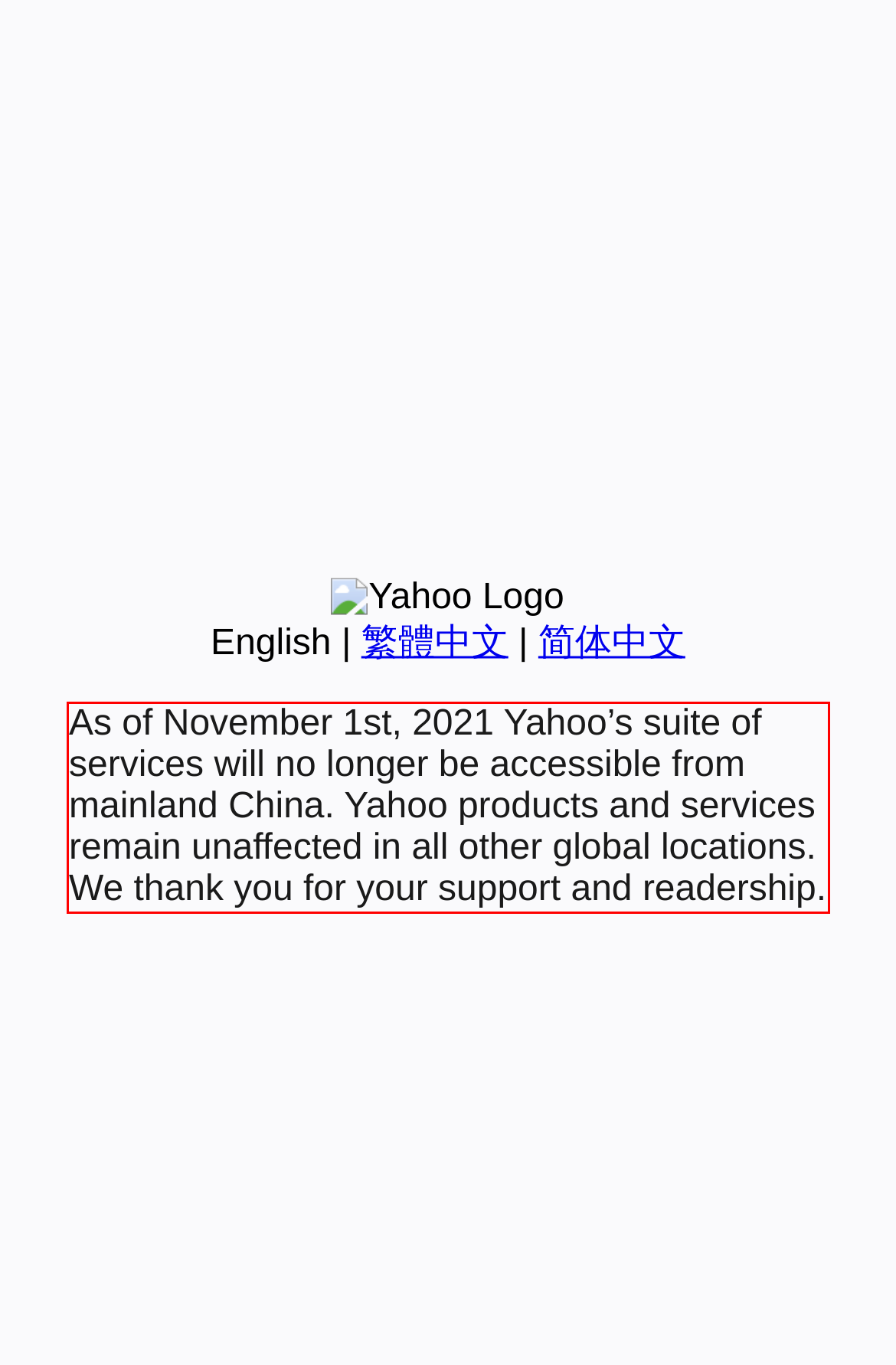Identify the red bounding box in the webpage screenshot and perform OCR to generate the text content enclosed.

As of November 1st, 2021 Yahoo’s suite of services will no longer be accessible from mainland China. Yahoo products and services remain unaffected in all other global locations. We thank you for your support and readership.